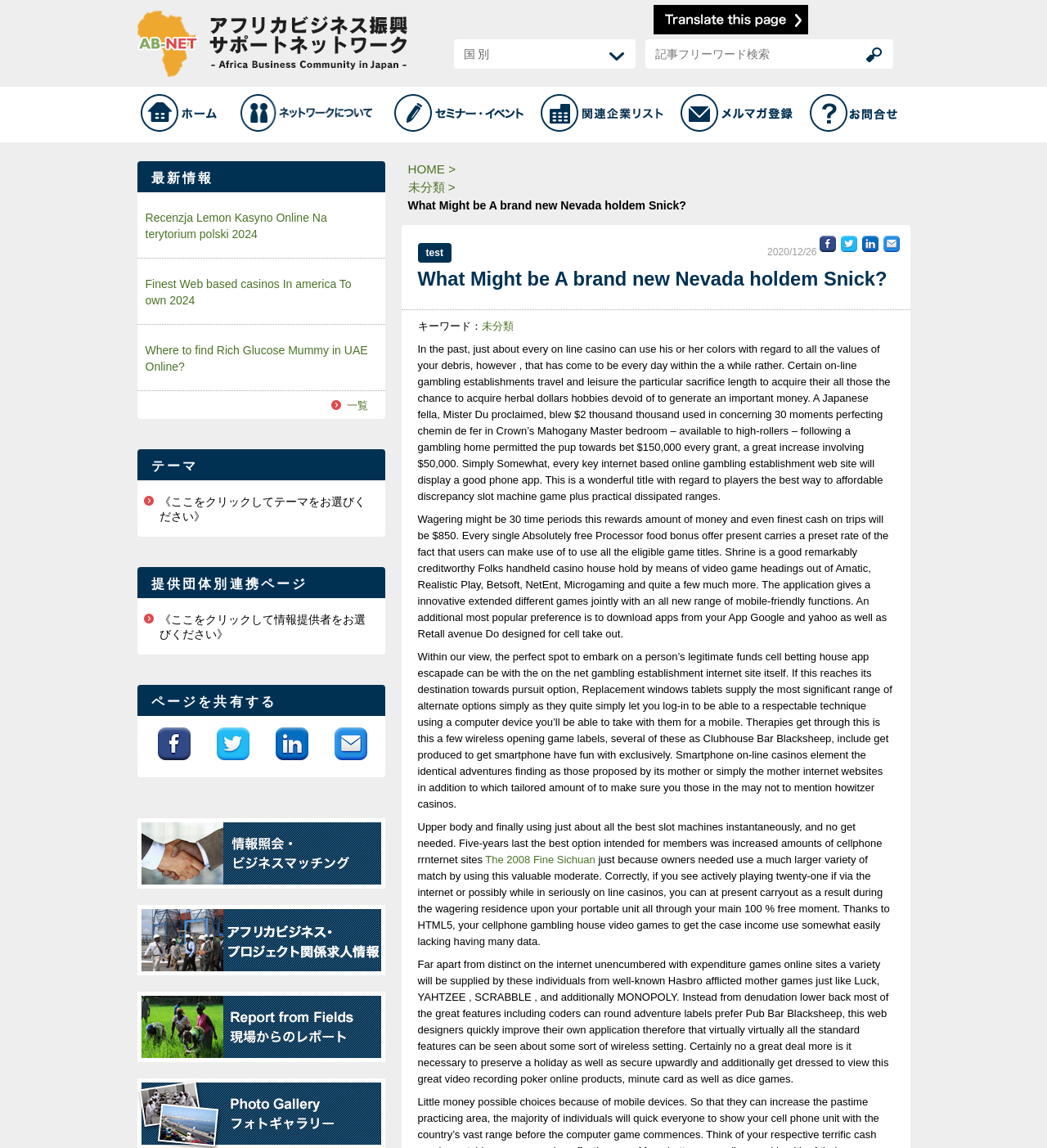Describe all visible elements and their arrangement on the webpage.

This webpage is about the Africa Business Support Network (AB NET), a portal site established to contribute to the growth of Africa through business promotion between Japan and Africa. The page has a heading that describes the purpose of AB NET.

At the top of the page, there is a navigation menu with links to "HOME", "ネットワークについて" (About the Network), "セミナー・イベント" (Seminars and Events), "提供団体リスト" (List of Supporting Organizations), "メルマガ登録" (Newsletter Registration), and "お問合せ" (Inquiry).

Below the navigation menu, there is a section with a heading "最新情報" (Latest Information), which contains links to several articles, including "Recenzja Lemon Kasyno Online Na terytorium polski 2024" and "Finest Web based casinos In america To own 2024".

To the right of the latest information section, there is a combobox and a search box with a label "国 別" (Country). Below the search box, there are links to "ホーム" (Home), "ネットワークについて" (About the Network), "セミナー・イベント" (Seminars and Events), and other pages.

The main content of the page is an article titled "What Might be A brand new Nevada holdem Snick?", which discusses online casinos and their features. The article is divided into several paragraphs, each discussing a different aspect of online casinos, such as their history, features, and benefits. There are also several links to other articles and websites within the text.

At the bottom of the page, there are links to social media platforms, including Facebook, and a section with a heading "ページを共有する" (Share this Page), which allows users to share the page on various social media platforms.

Overall, the webpage is a portal site that provides information about the Africa Business Support Network and online casinos, with a focus on their features and benefits.